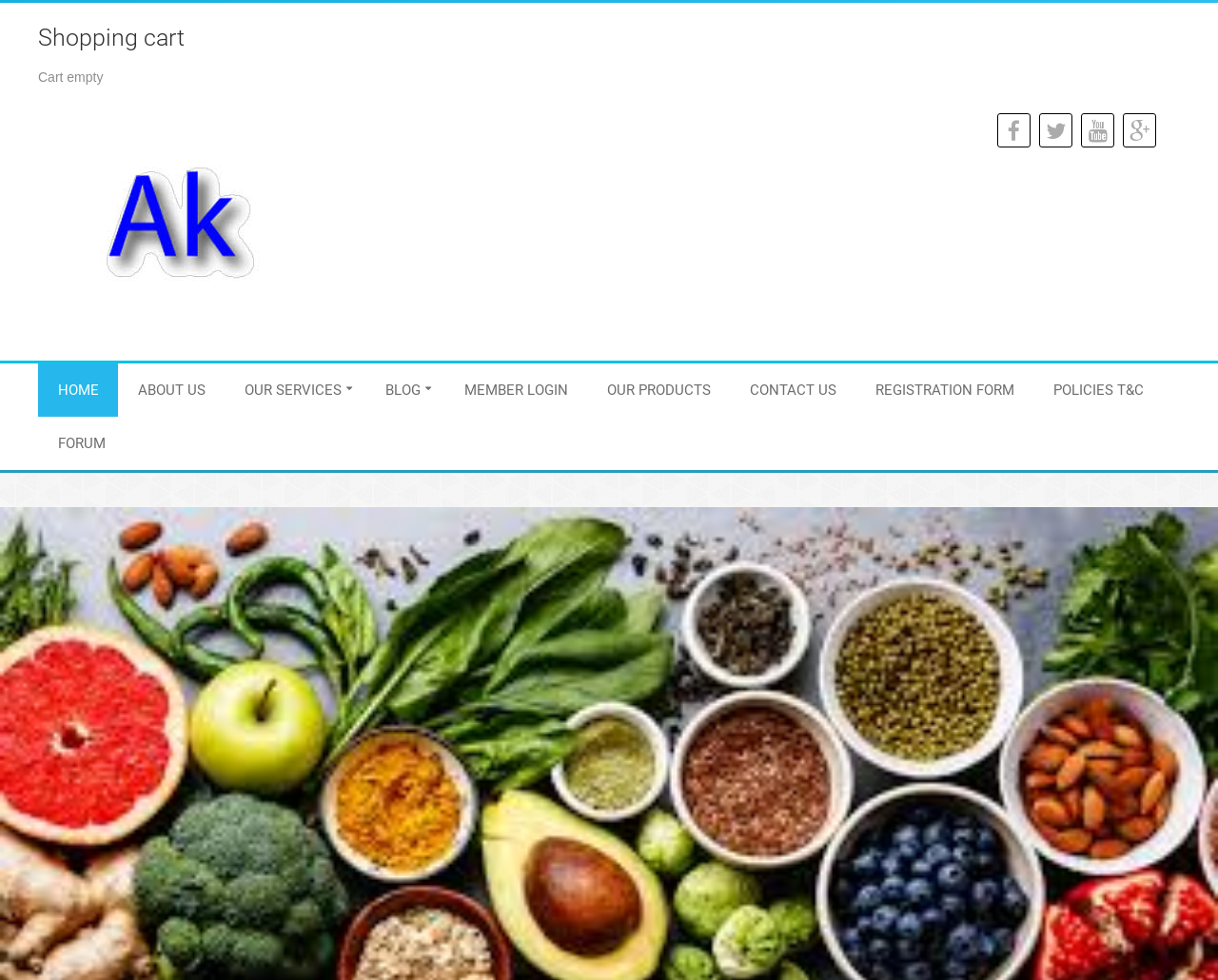Please locate the clickable area by providing the bounding box coordinates to follow this instruction: "Read the 'News' article".

None